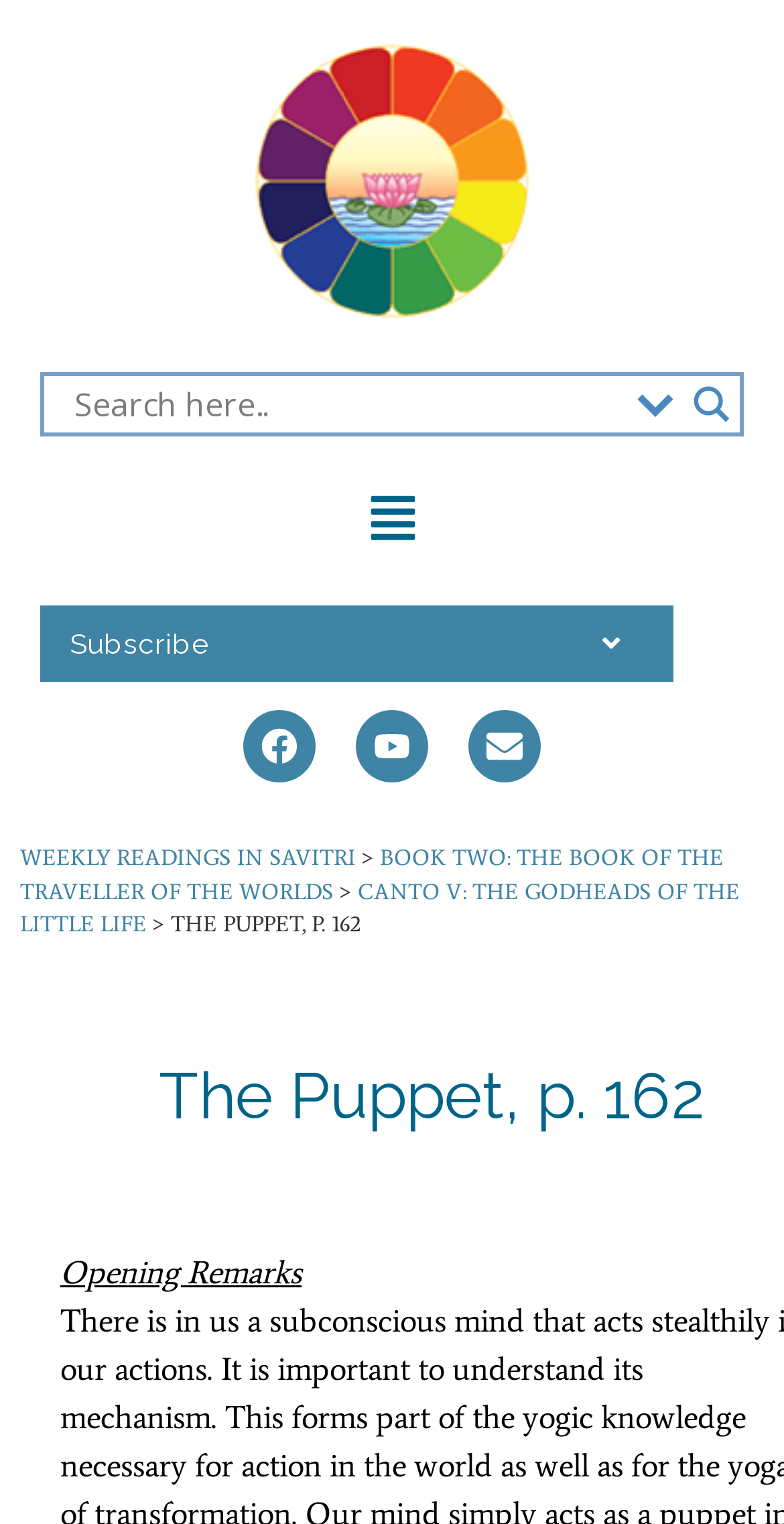Please determine the bounding box coordinates of the element's region to click for the following instruction: "Click the logo".

[0.321, 0.026, 0.679, 0.211]